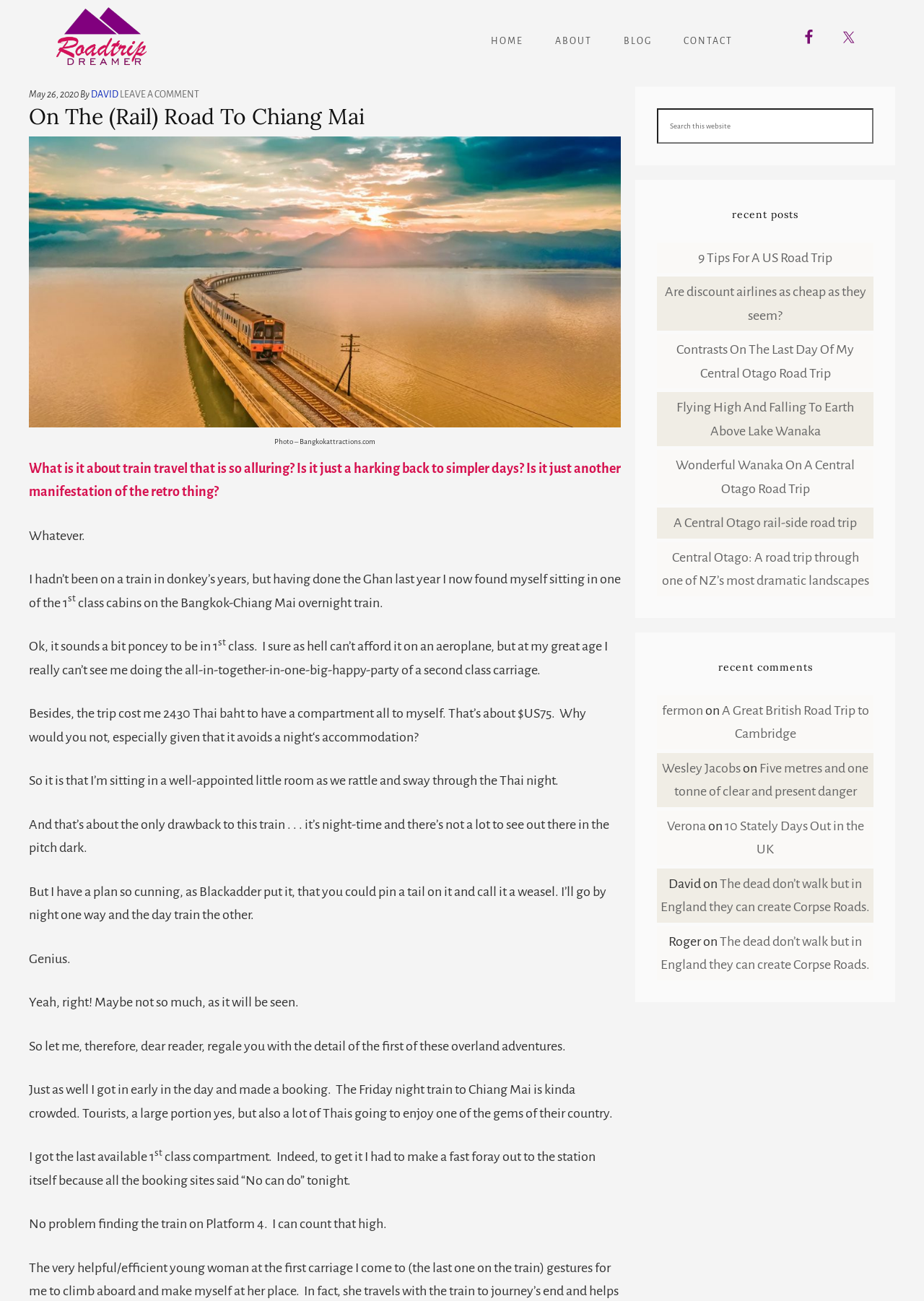Please provide the bounding box coordinate of the region that matches the element description: Wesley Jacobs. Coordinates should be in the format (top-left x, top-left y, bottom-right x, bottom-right y) and all values should be between 0 and 1.

[0.716, 0.585, 0.802, 0.596]